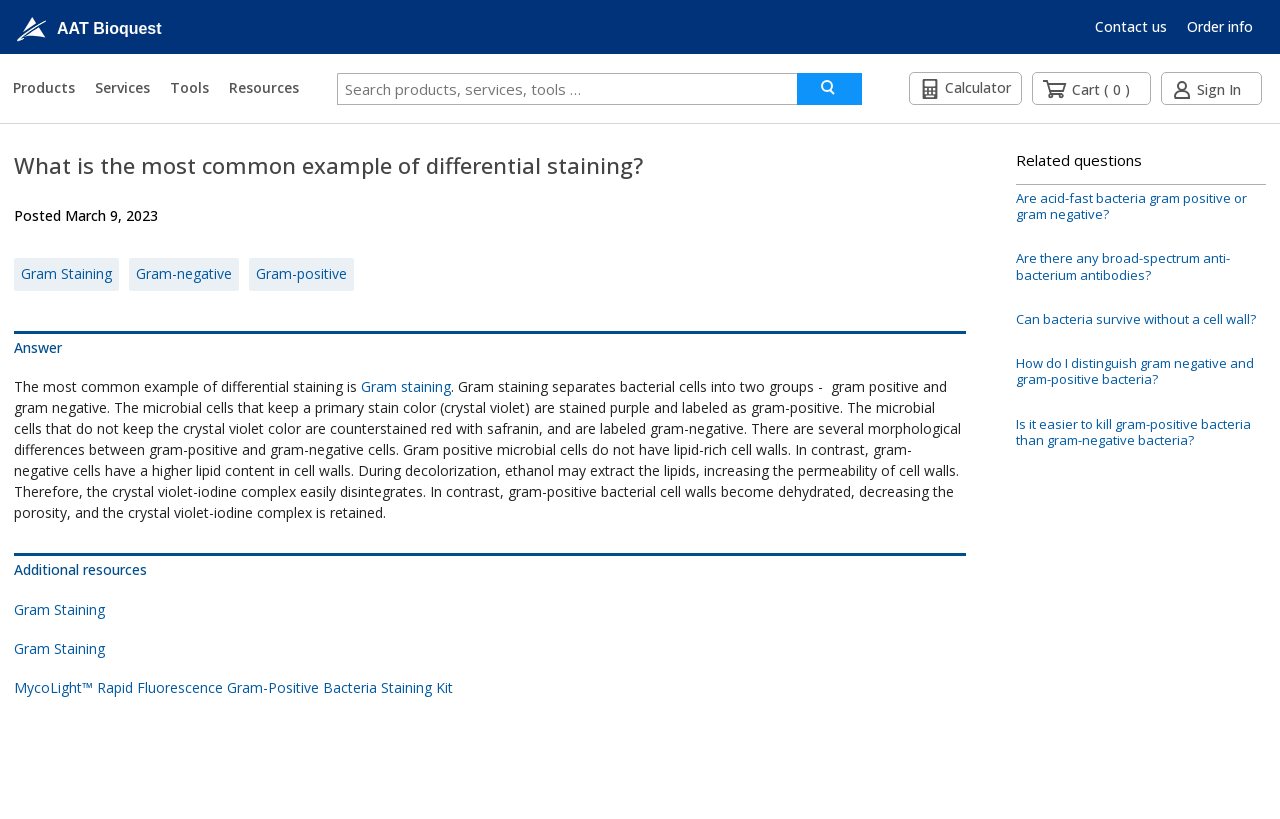Can you pinpoint the bounding box coordinates for the clickable element required for this instruction: "Search products, services, tools …"? The coordinates should be four float numbers between 0 and 1, i.e., [left, top, right, bottom].

[0.263, 0.089, 0.623, 0.128]